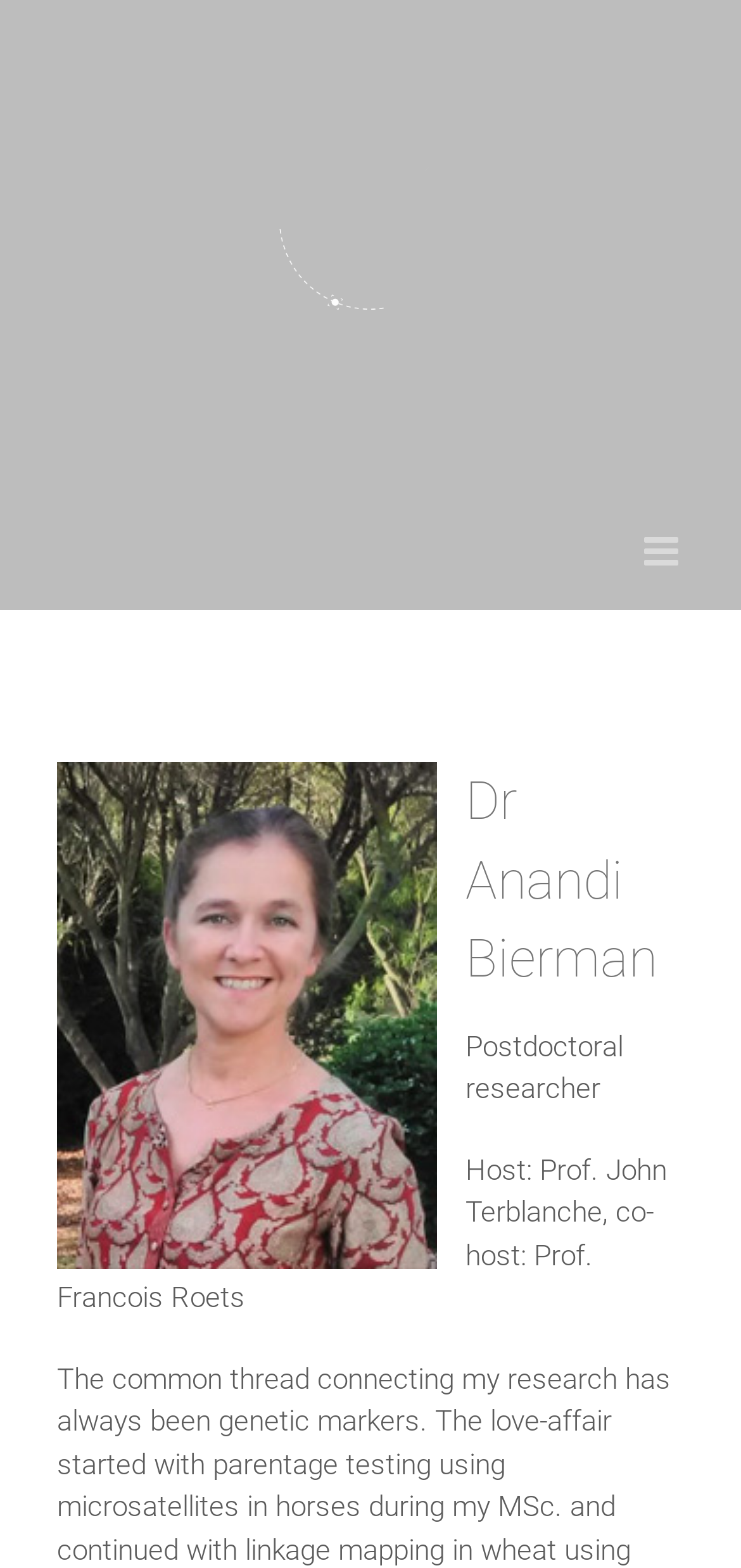Given the description aria-label="Toggle mobile menu", predict the bounding box coordinates of the UI element. Ensure the coordinates are in the format (top-left x, top-left y, bottom-right x, bottom-right y) and all values are between 0 and 1.

[0.869, 0.339, 0.923, 0.365]